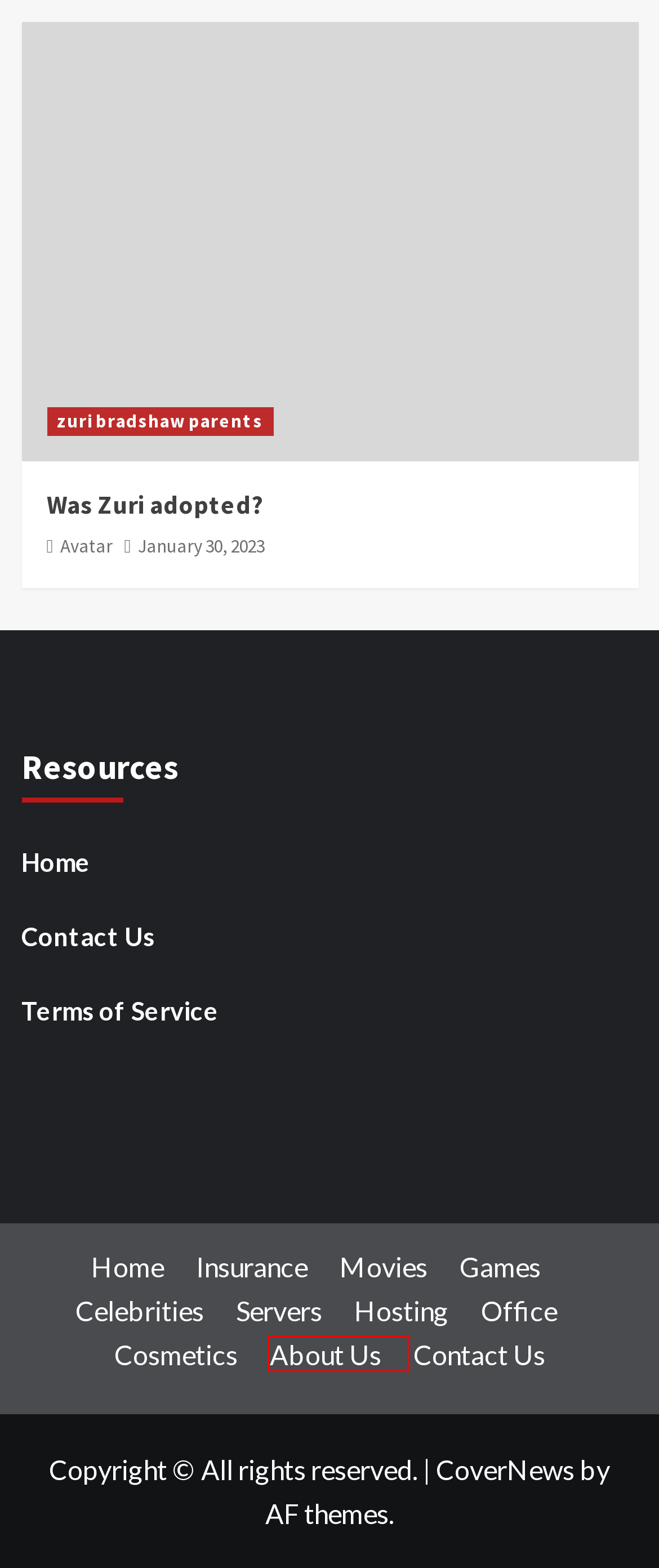Given a screenshot of a webpage with a red bounding box highlighting a UI element, choose the description that best corresponds to the new webpage after clicking the element within the red bounding box. Here are your options:
A. Terms of Service - News News News!
B. Hosting Archives - News News News!
C. Games Archives - News News News!
D. Celebrities Archives - News News News!
E. MS Office Archives - News News News!
F. Servers Archives - News News News!
G. Insurance Archives - News News News!
H. About Us - News News News!

H